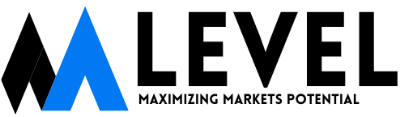Provide a comprehensive description of the image.

The image features a stylized logo that emphasizes the concept of "LEVEL," with a distinctive design that incorporates a bold blue triangle to represent upward movement and growth. Accompanying the main logo text, "MAXIMIZING MARKETS POTENTIAL" is presented in a clean, modern typeface, signaling a focus on enhancing market capabilities and driving business success. This branding encapsulates the theme of personal and professional advancement, aligning with the core message of the article titled "Unveiling the Power of luv.trise: Revolutionizing Personal Growth." The visual elements reflect a commitment to innovation and strategic development in various market sectors, inviting viewers to consider the transformative possibilities within their personal and professional journeys.